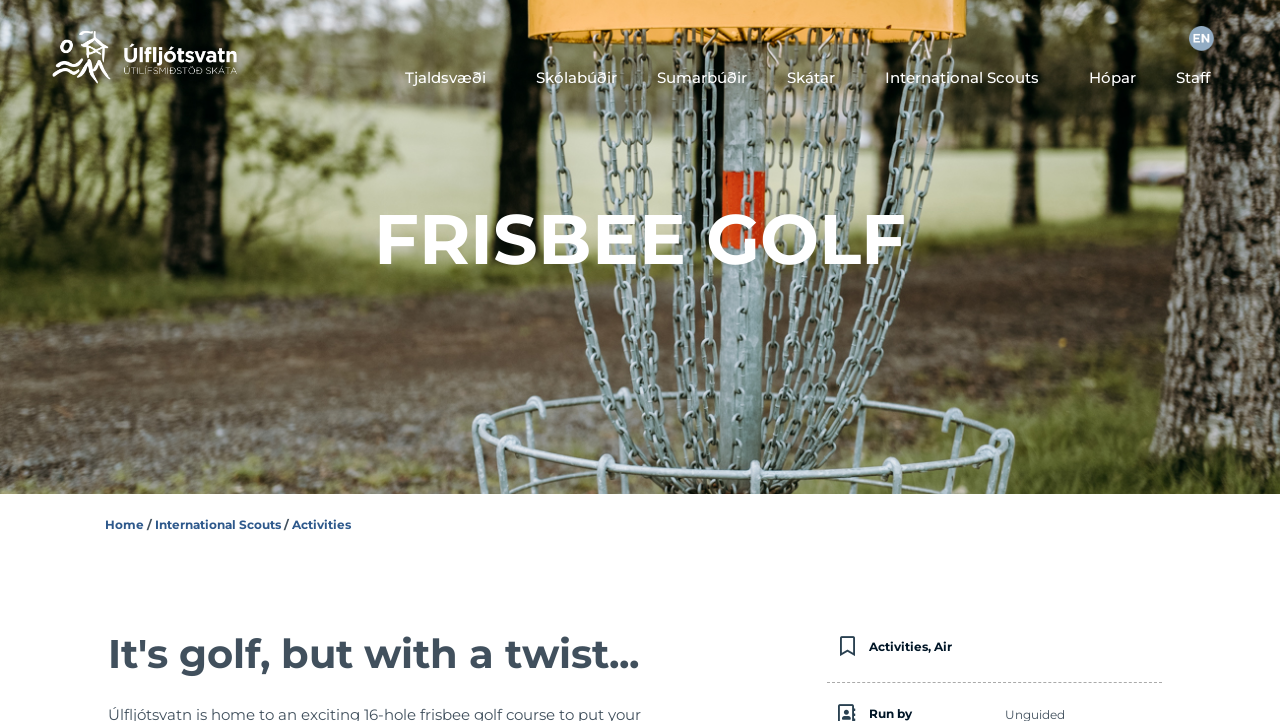Identify the bounding box coordinates for the UI element that matches this description: "Skátar".

[0.599, 0.085, 0.676, 0.132]